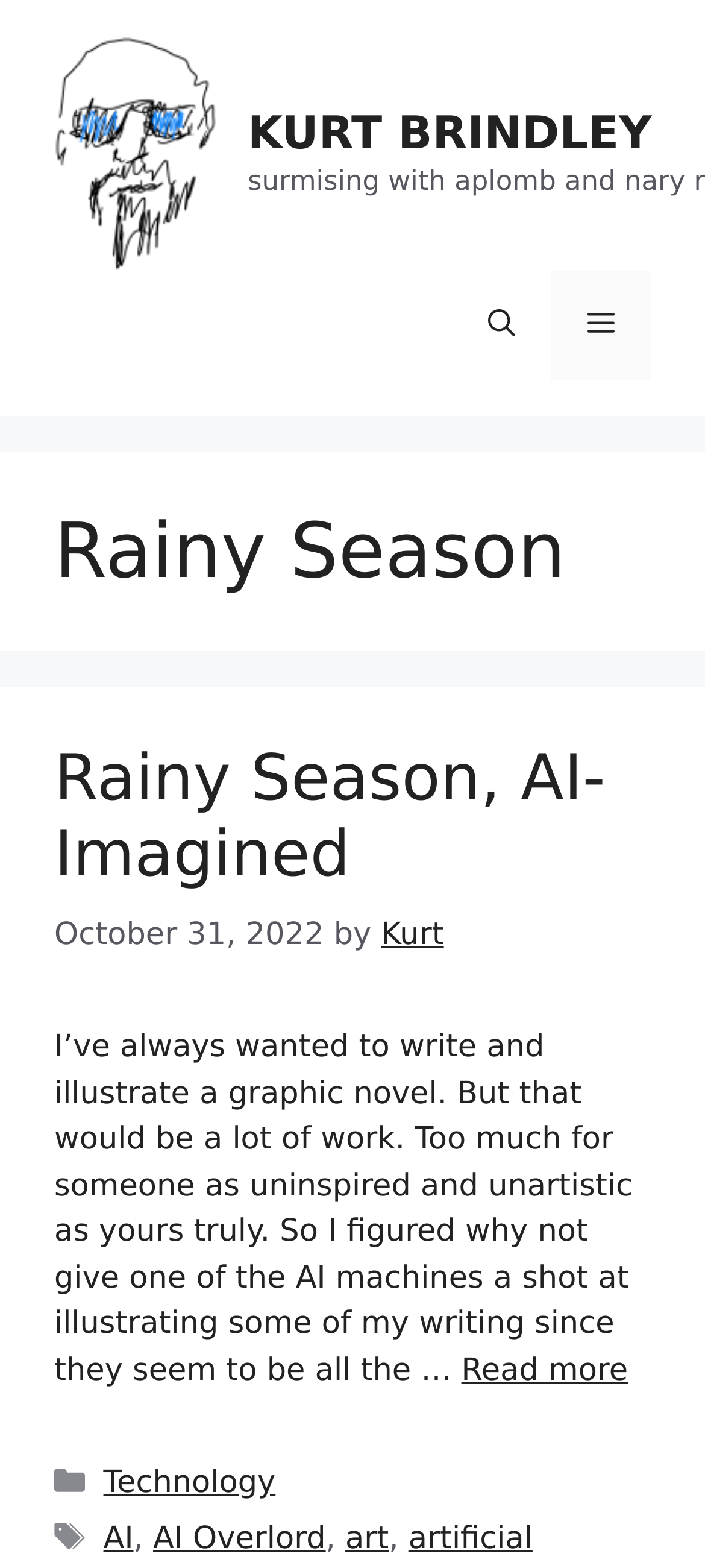Provide the bounding box coordinates of the HTML element this sentence describes: "KURT BRINDLEY". The bounding box coordinates consist of four float numbers between 0 and 1, i.e., [left, top, right, bottom].

[0.351, 0.068, 0.924, 0.101]